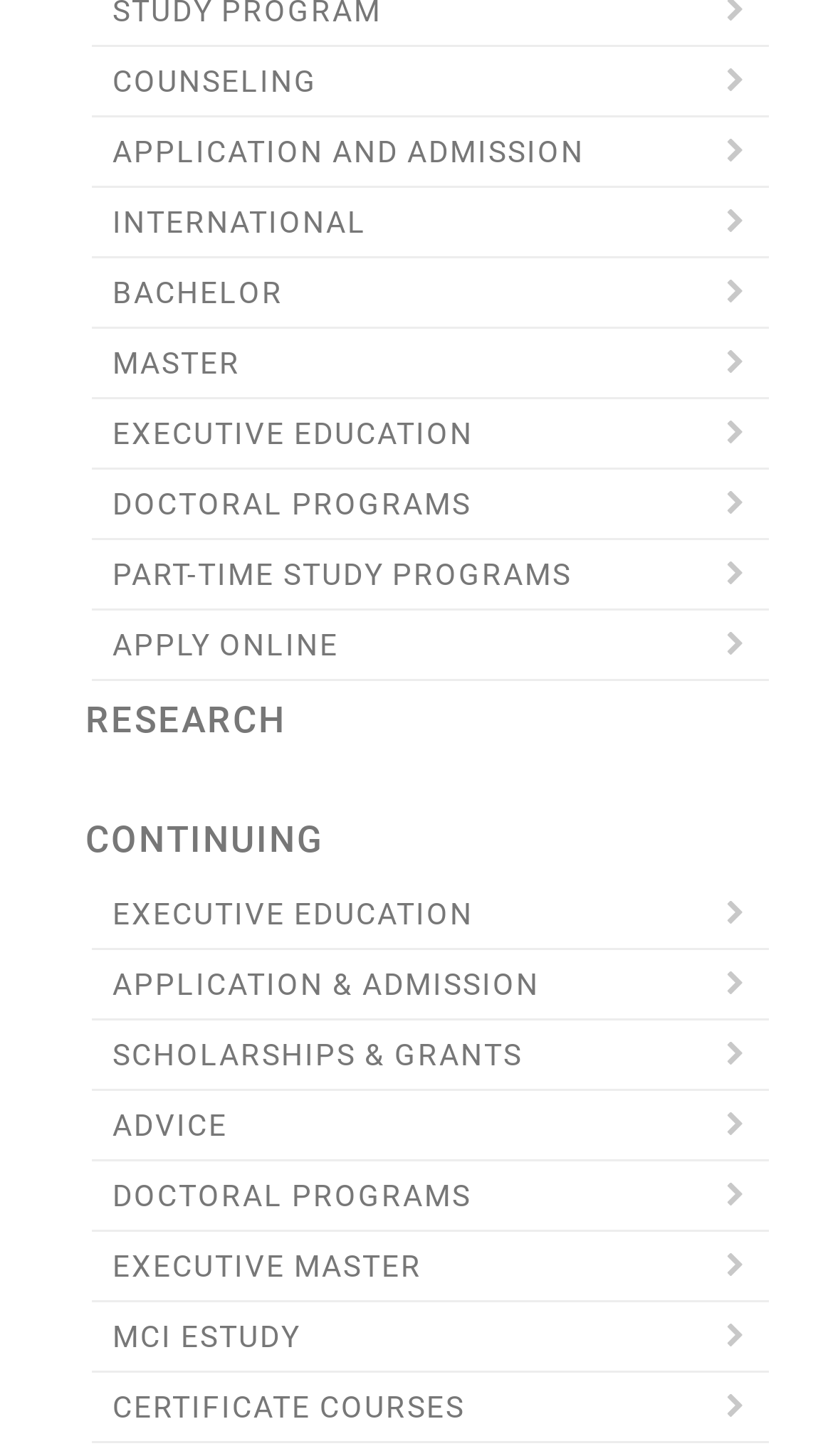Respond to the question below with a single word or phrase:
How many links are there on the top section of the webpage?

9